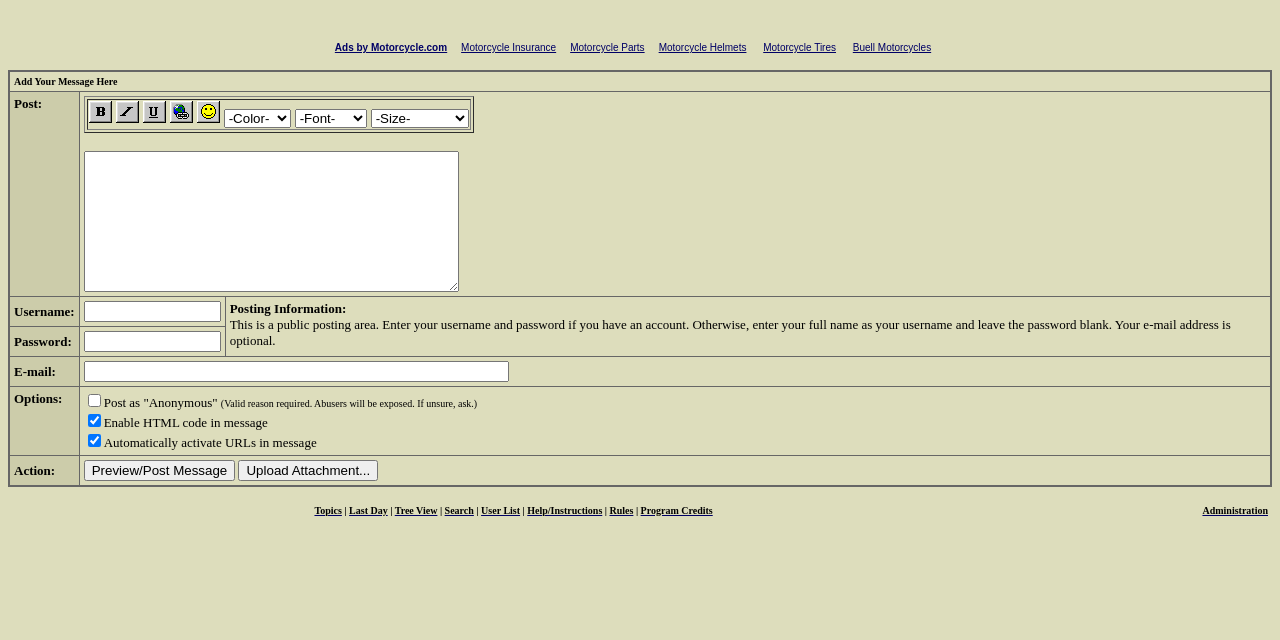Locate and provide the bounding box coordinates for the HTML element that matches this description: "value="Preview/Post Message"".

[0.065, 0.719, 0.184, 0.752]